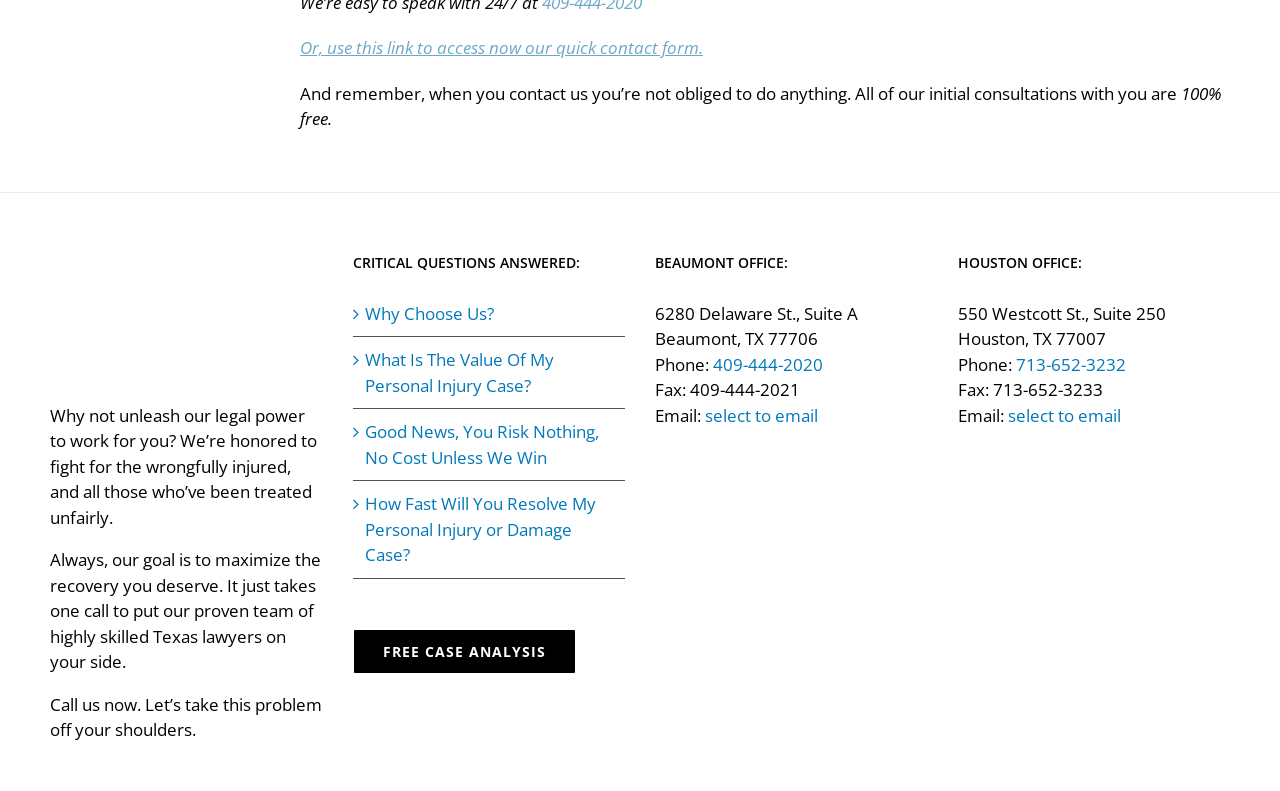Can you provide the bounding box coordinates for the element that should be clicked to implement the instruction: "Email the Houston office"?

[0.787, 0.511, 0.875, 0.54]